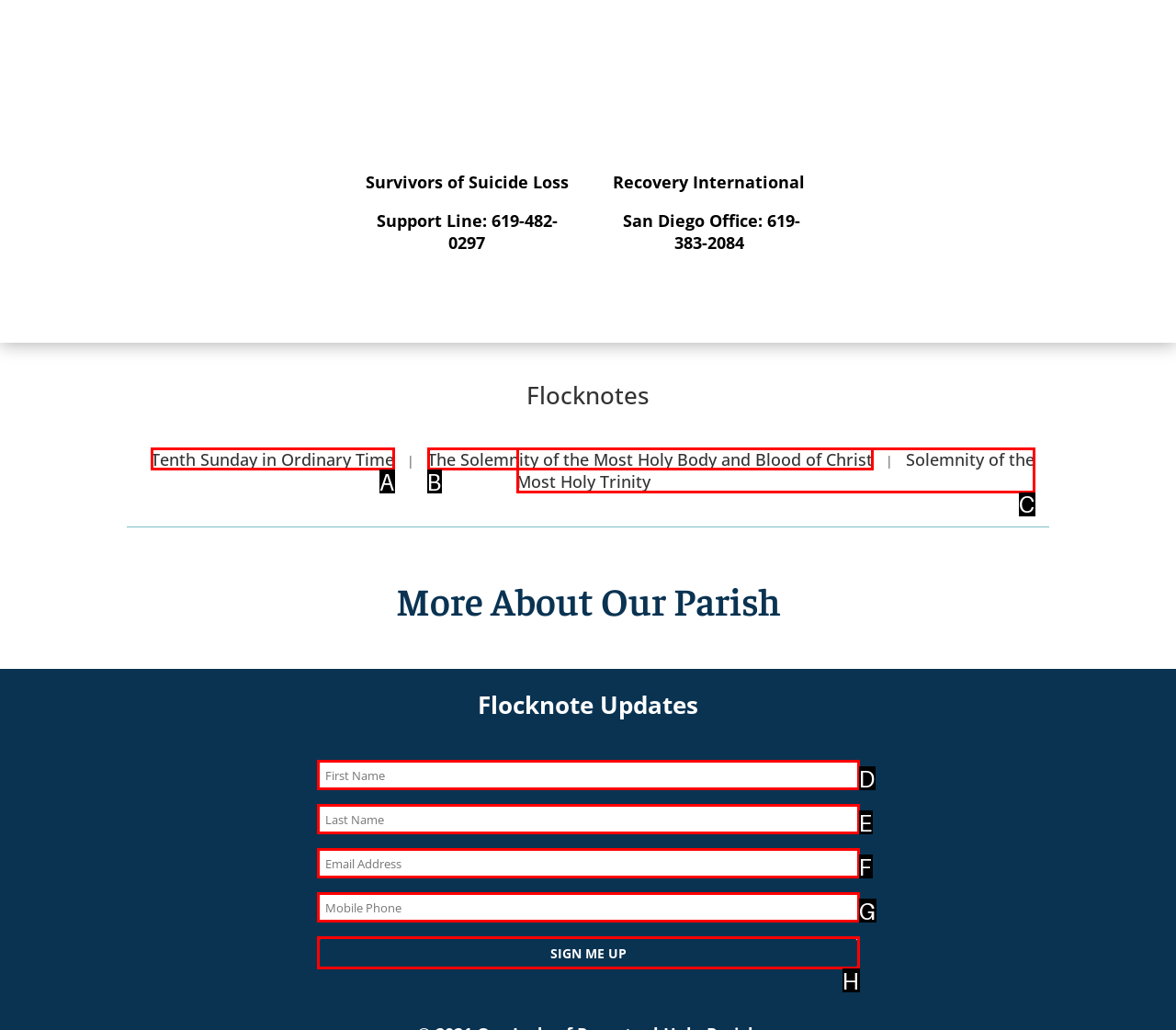Match the option to the description: Tenth Sunday in Ordinary Time
State the letter of the correct option from the available choices.

A